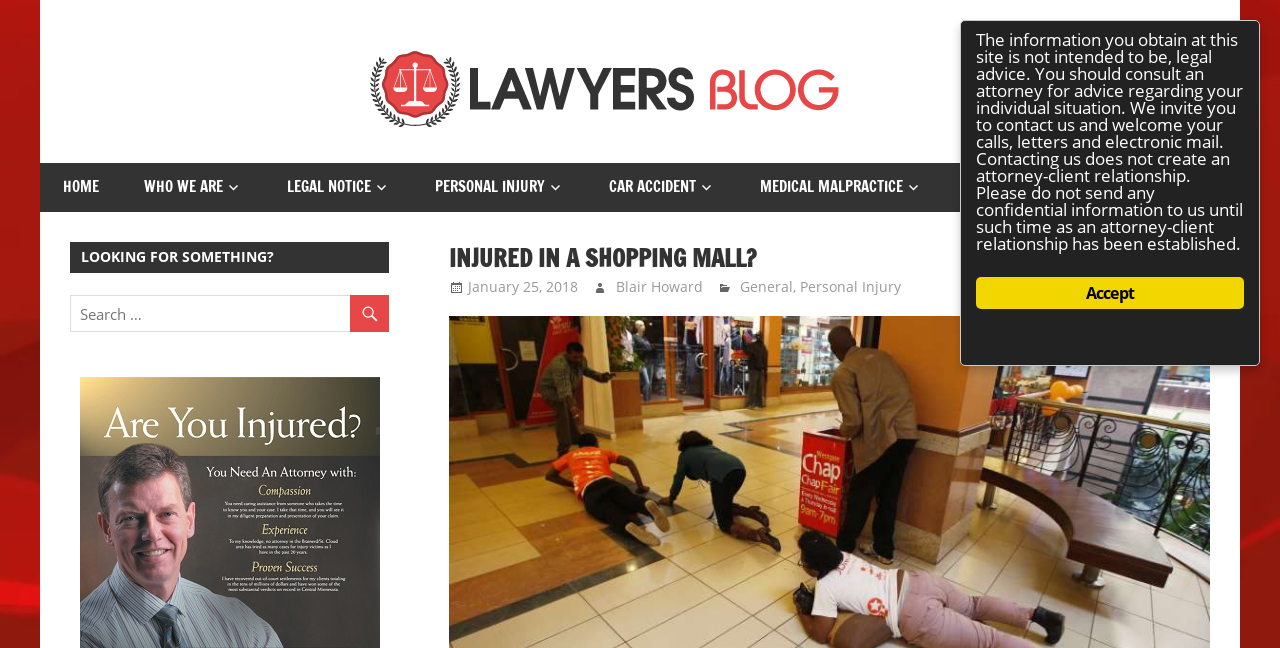What is the date of the blog post?
Could you answer the question with a detailed and thorough explanation?

The date of the blog post can be found below the main heading, where it is written as 'January 25, 2018'.